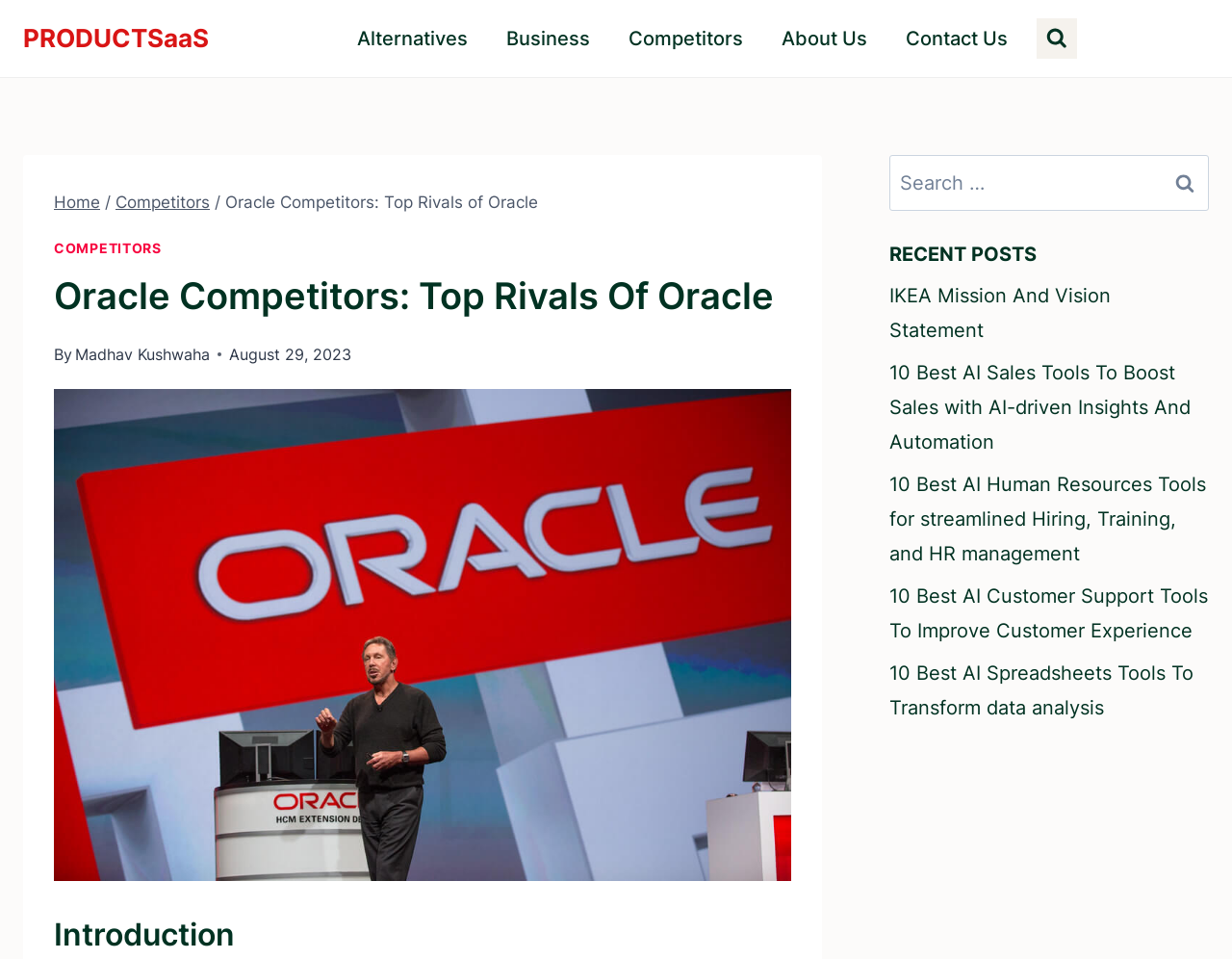What is the author of the article?
Please respond to the question with a detailed and informative answer.

The author of the article is mentioned in the header section, with a bounding box coordinate of [0.061, 0.359, 0.17, 0.38]. The text 'By' is followed by the author's name, Madhav Kushwaha.